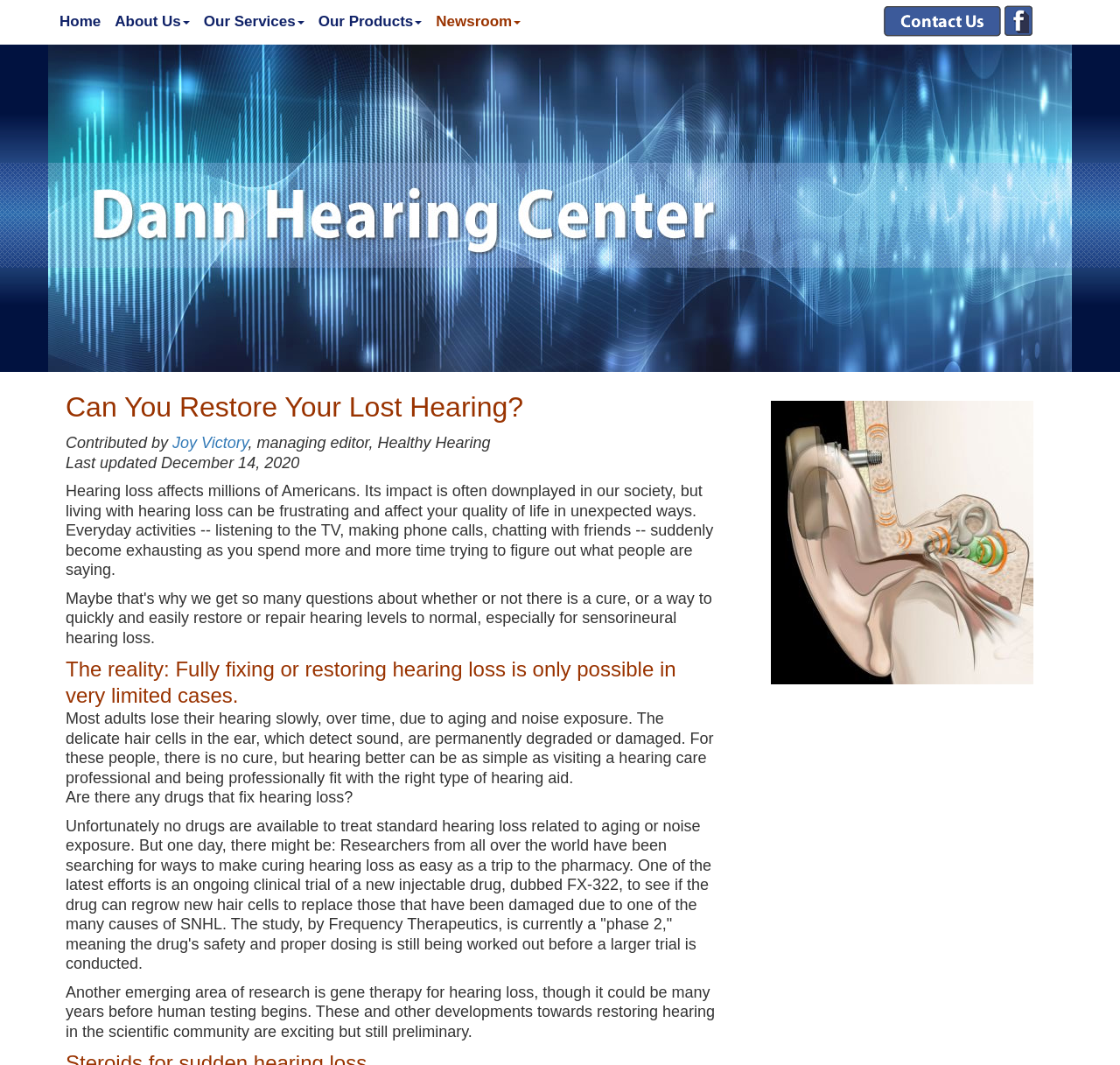Elaborate on the different components and information displayed on the webpage.

The webpage is about Dann Hearing Center, a hearing aid and hearing test service provider in Norwalk, CT. At the top, there are five navigation links: "Home", "About Us", "Our Services", "Our Products", and "Newsroom", aligned horizontally and taking up the full width of the page.

Below the navigation links, there is a prominent heading "Can You Restore Your Lost Hearing?" followed by an article discussing hearing loss and its impact on daily life. The article is divided into several sections, each with its own heading and paragraphs of text. The first section explains how hearing loss affects millions of Americans and how it can be frustrating and affect quality of life. The second section discusses the reality of hearing loss, stating that fully fixing or restoring hearing loss is only possible in very limited cases.

The article continues with a discussion on whether there are any drugs that can fix hearing loss, and mentions an ongoing clinical trial of a new injectable drug, FX-322, which aims to regrow new hair cells to replace those damaged due to hearing loss. The article also touches on gene therapy for hearing loss, although it notes that human testing is still years away.

On the right side of the article, there are several social media links, represented by icons, aligned vertically and taking up a small portion of the page.